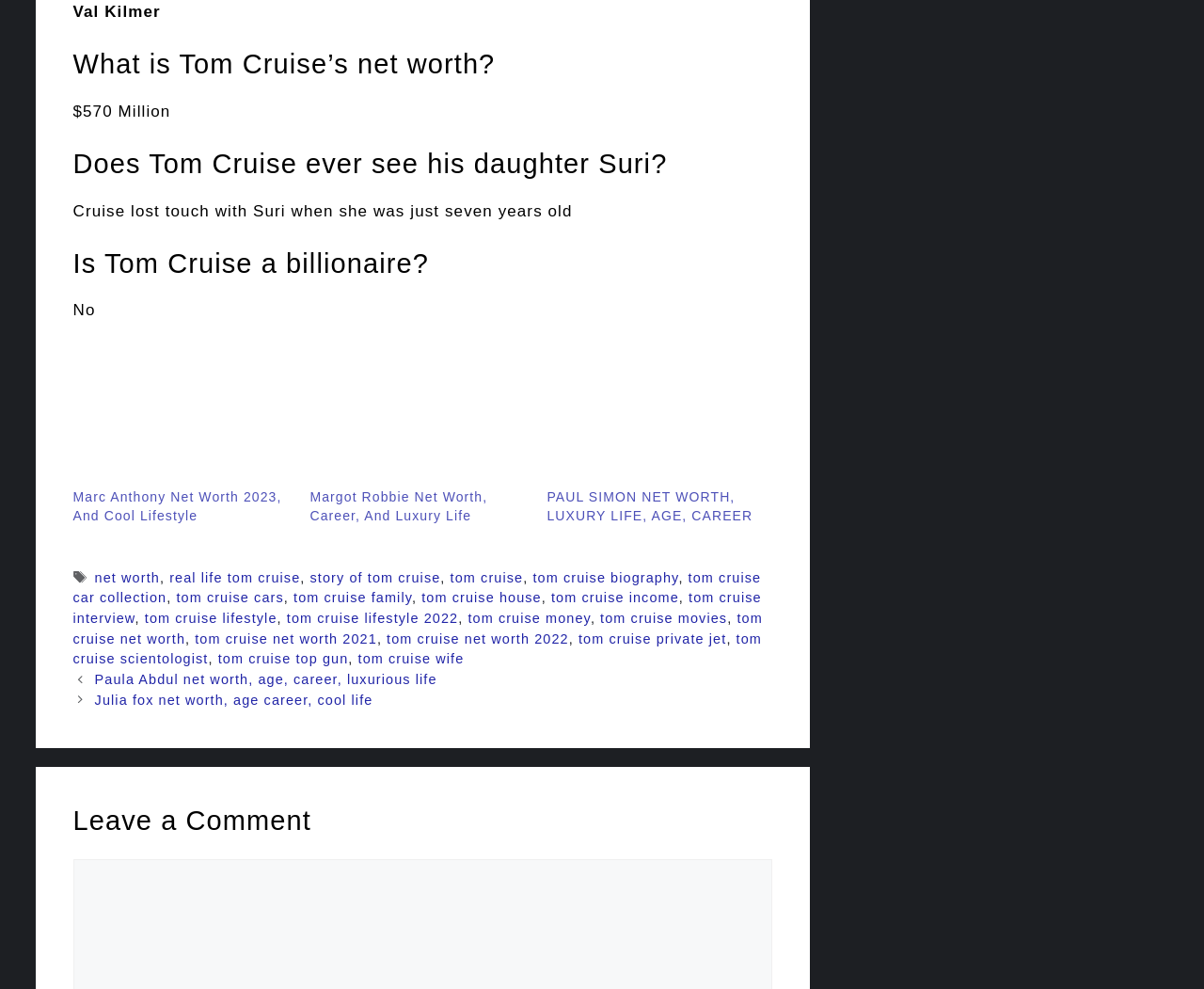Extract the bounding box coordinates of the UI element described by: "tom cruise lifestyle 2022". The coordinates should include four float numbers ranging from 0 to 1, e.g., [left, top, right, bottom].

[0.238, 0.618, 0.381, 0.633]